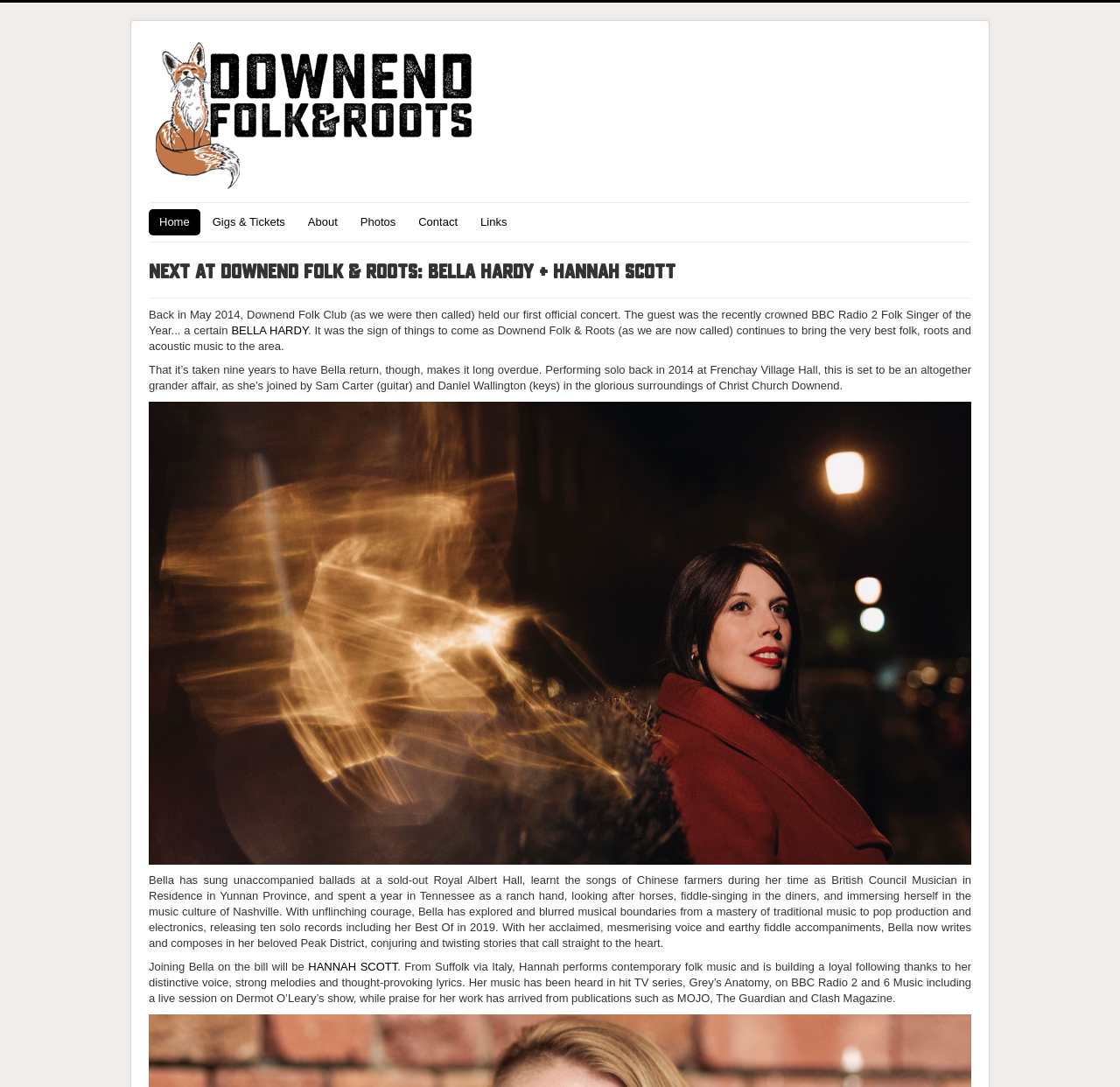Please determine the bounding box coordinates for the UI element described here. Use the format (top-left x, top-left y, bottom-right x, bottom-right y) with values bounded between 0 and 1: BELLA HARDY

[0.207, 0.298, 0.275, 0.31]